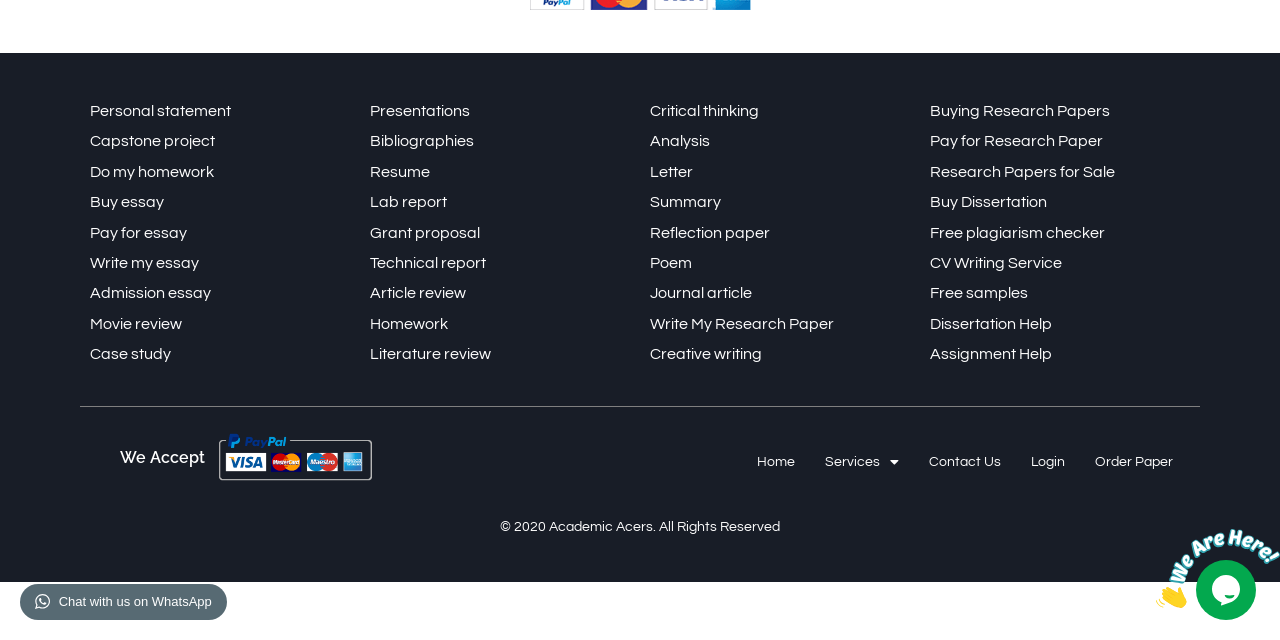Provide the bounding box coordinates of the HTML element described as: "Contact Us". The bounding box coordinates should be four float numbers between 0 and 1, i.e., [left, top, right, bottom].

[0.714, 0.686, 0.794, 0.758]